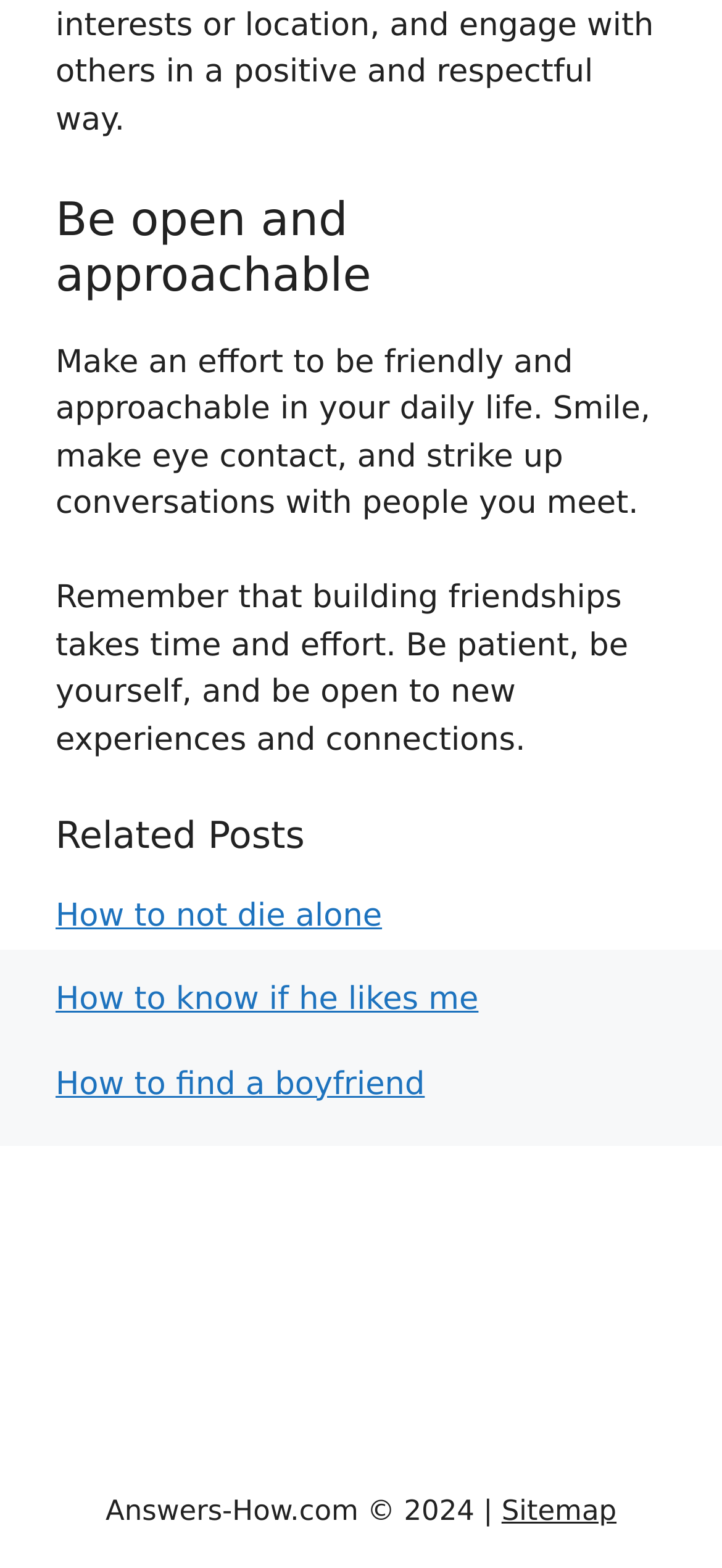Given the description of the UI element: "Sitemap", predict the bounding box coordinates in the form of [left, top, right, bottom], with each value being a float between 0 and 1.

[0.695, 0.952, 0.854, 0.973]